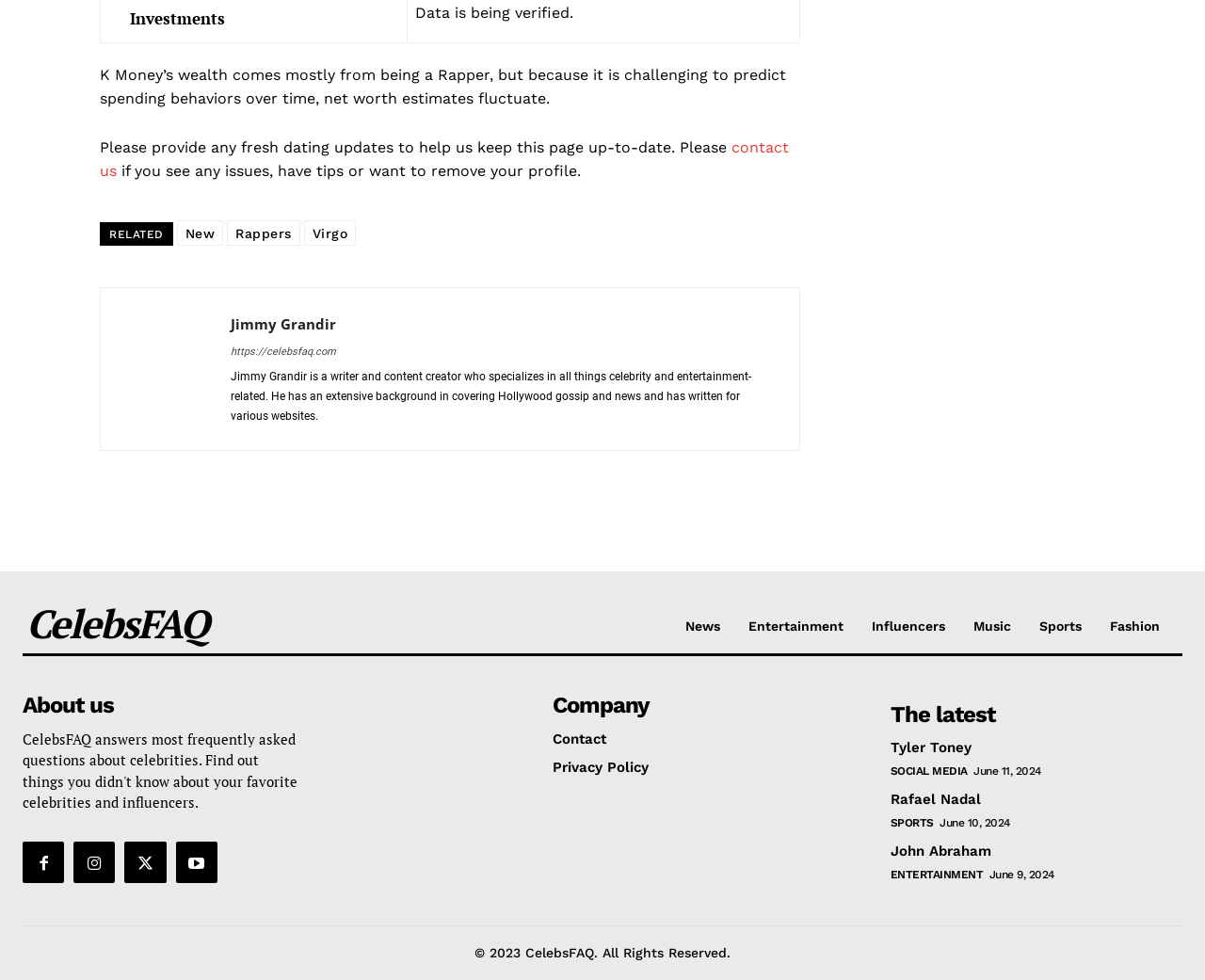Please predict the bounding box coordinates of the element's region where a click is necessary to complete the following instruction: "Click on the 'Next: Navigating the Cannabis Landscape: A Guide to Dispensaries' link". The coordinates should be represented by four float numbers between 0 and 1, i.e., [left, top, right, bottom].

None